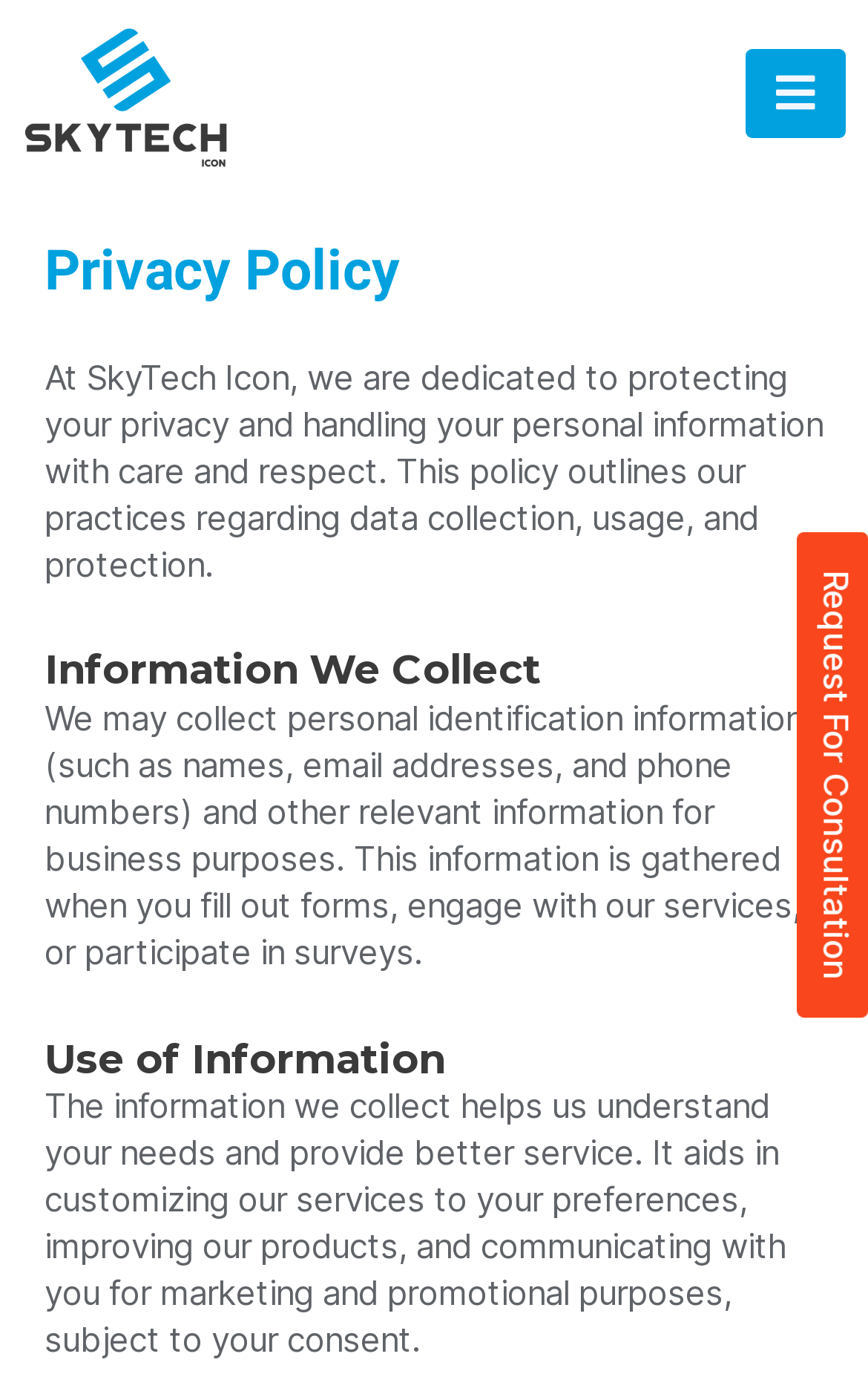What type of information is collected?
Respond with a short answer, either a single word or a phrase, based on the image.

Personal identification